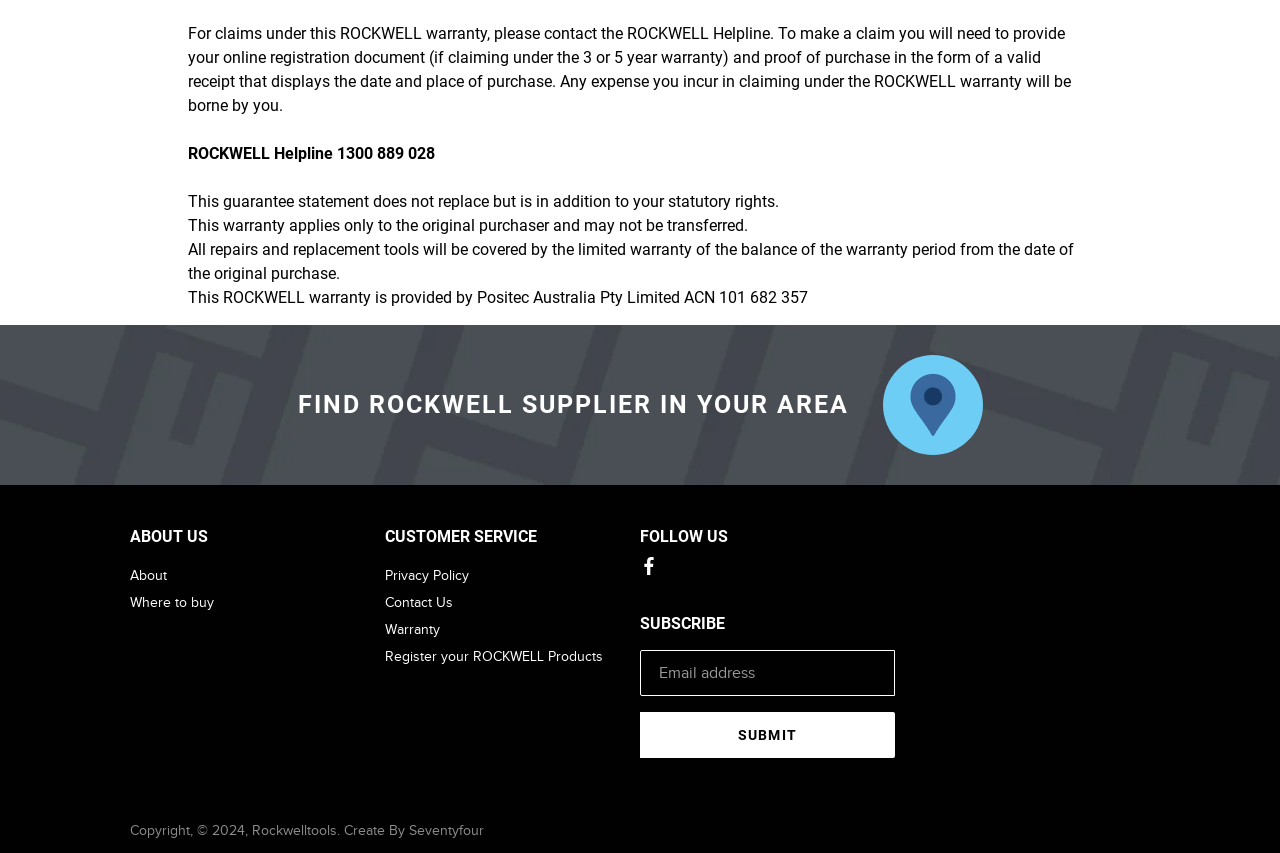Locate the UI element that matches the description GO HOME in the webpage screenshot. Return the bounding box coordinates in the format (top-left x, top-left y, bottom-right x, bottom-right y), with values ranging from 0 to 1.

None